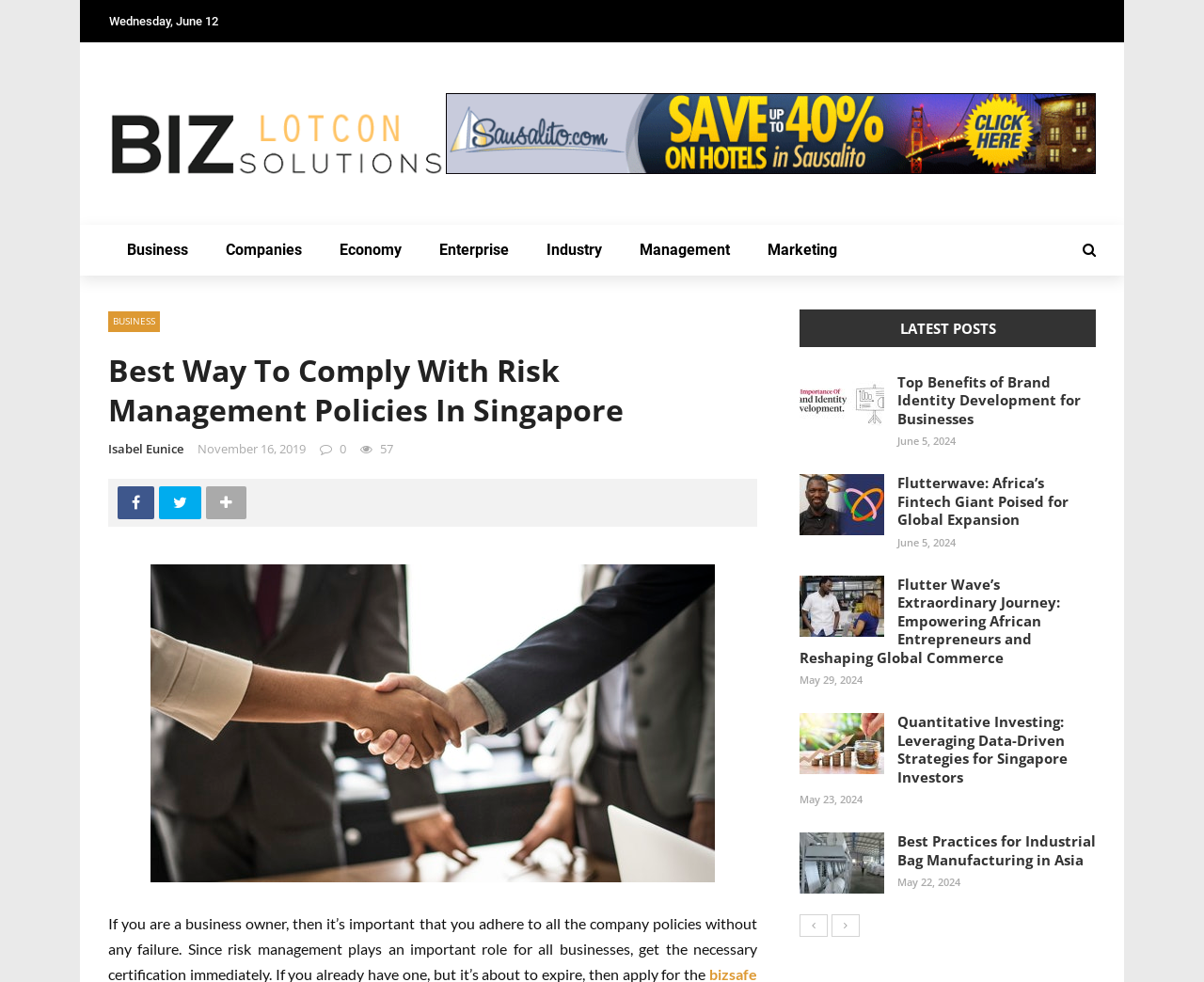Explain the webpage in detail, including its primary components.

The webpage appears to be a blog or news website, with a focus on business and economy-related topics. At the top, there is a logo on the left side, accompanied by a series of links to different categories, including "Business", "Companies", "Economy", and more. Below this, there is a heading that reads "Best Way To Comply With Risk Management Policies In Singapore – Lot Con Biz Solutions".

On the left side, there is a section with a link to "BUSINESS" and a link to the author "Isabel Eunice", along with a date "November 16, 2019". Below this, there are social media links to Facebook and Twitter.

The main content of the page is divided into sections, each with a heading and a link to a specific article. There are six articles in total, with headings such as "Top Benefits of Brand Identity Development for Businesses", "Flutterwave: Africa’s Fintech Giant Poised for Global Expansion", and "Quantitative Investing: Leveraging Data-Driven Strategies for Singapore Investors". Each article has a date below the heading, ranging from May 22, 2024, to June 5, 2024.

At the bottom of the page, there are links to "Previous" and "Next" pages, suggesting that there are more articles available. Overall, the webpage has a clean and organized layout, with a focus on presenting news and articles related to business and economy.